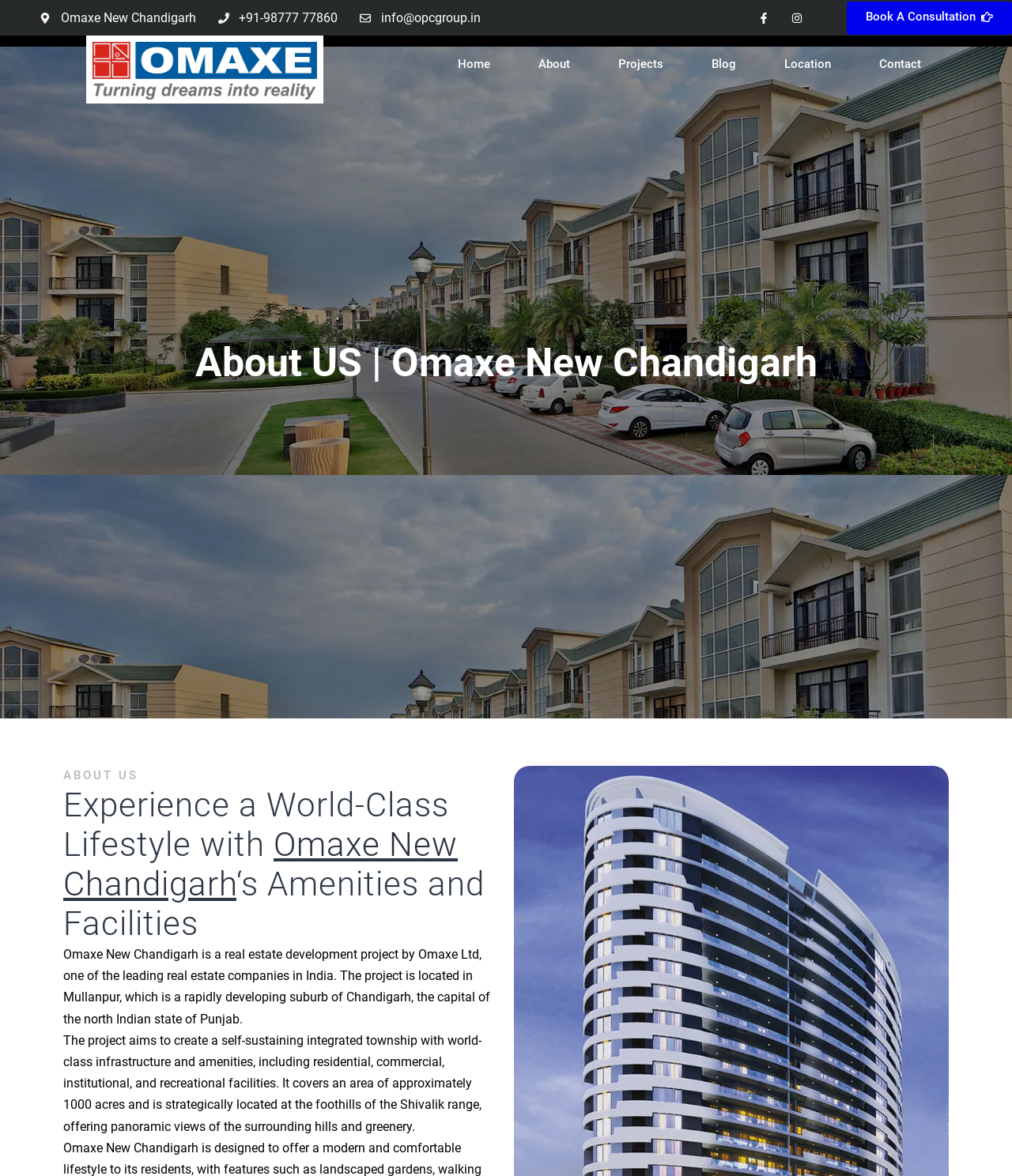Could you find the bounding box coordinates of the clickable area to complete this instruction: "Book a consultation"?

[0.837, 0.001, 1.0, 0.029]